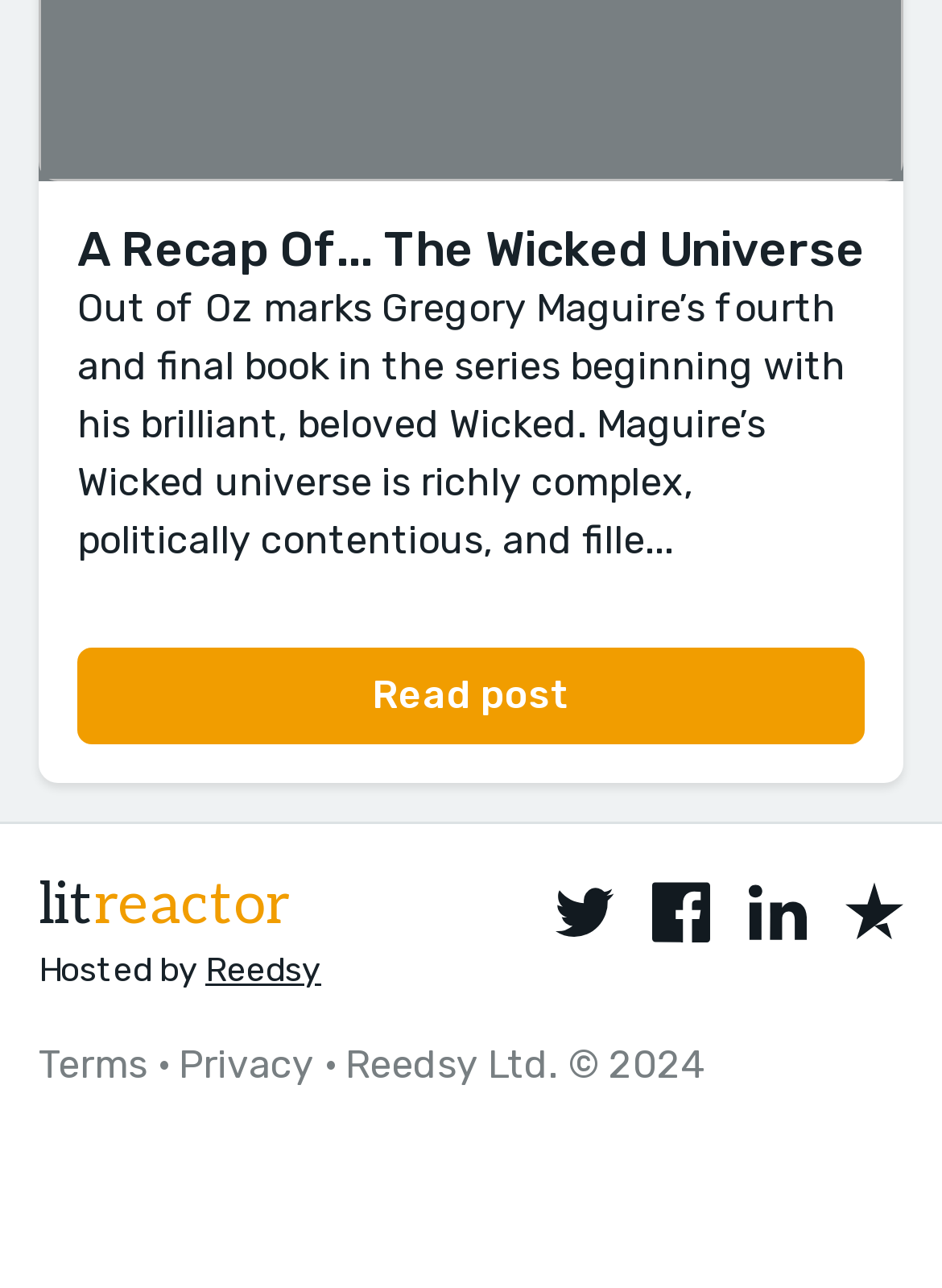What is the copyright year of the website?
Look at the image and respond with a single word or a short phrase.

2024